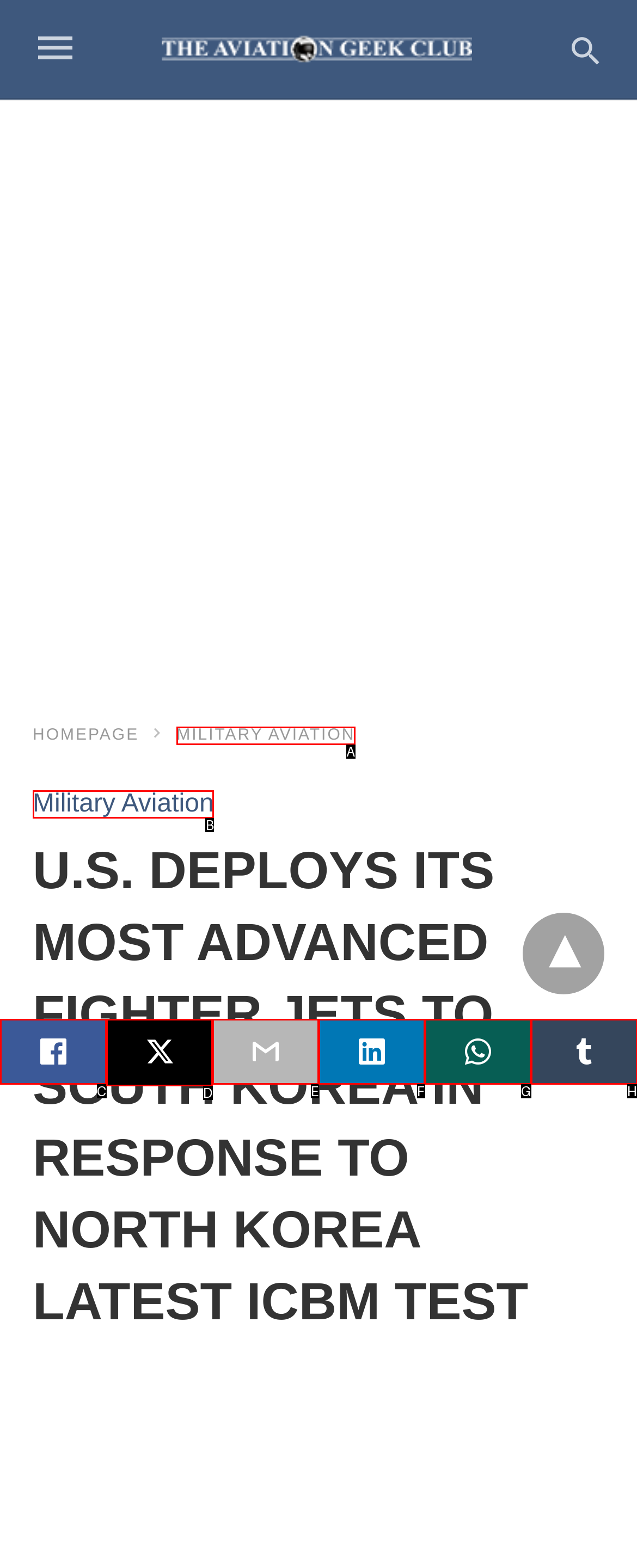Look at the description: title="tumblr share"
Determine the letter of the matching UI element from the given choices.

H